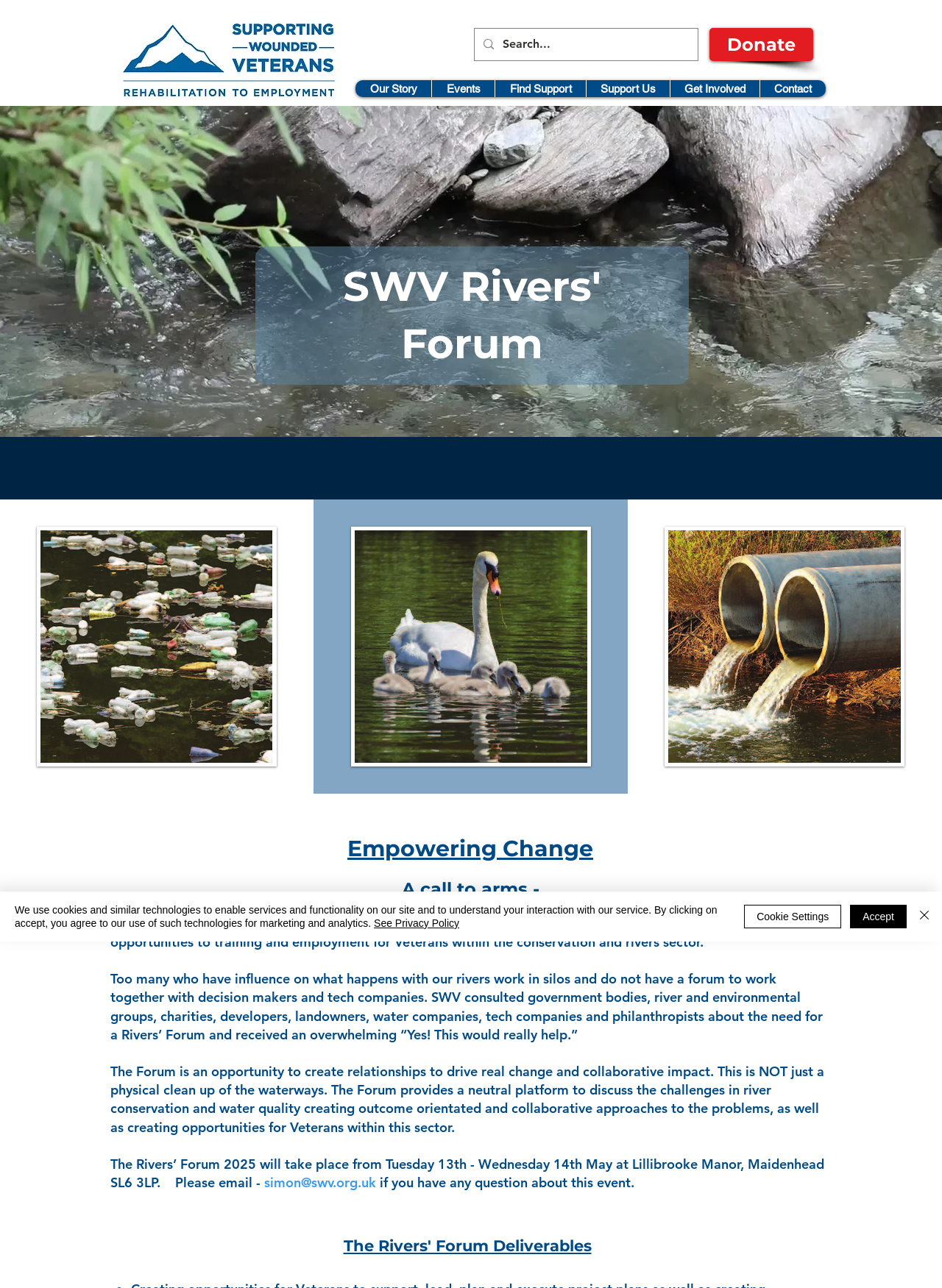Specify the bounding box coordinates of the area to click in order to execute this command: 'Search for something'. The coordinates should consist of four float numbers ranging from 0 to 1, and should be formatted as [left, top, right, bottom].

[0.504, 0.022, 0.741, 0.047]